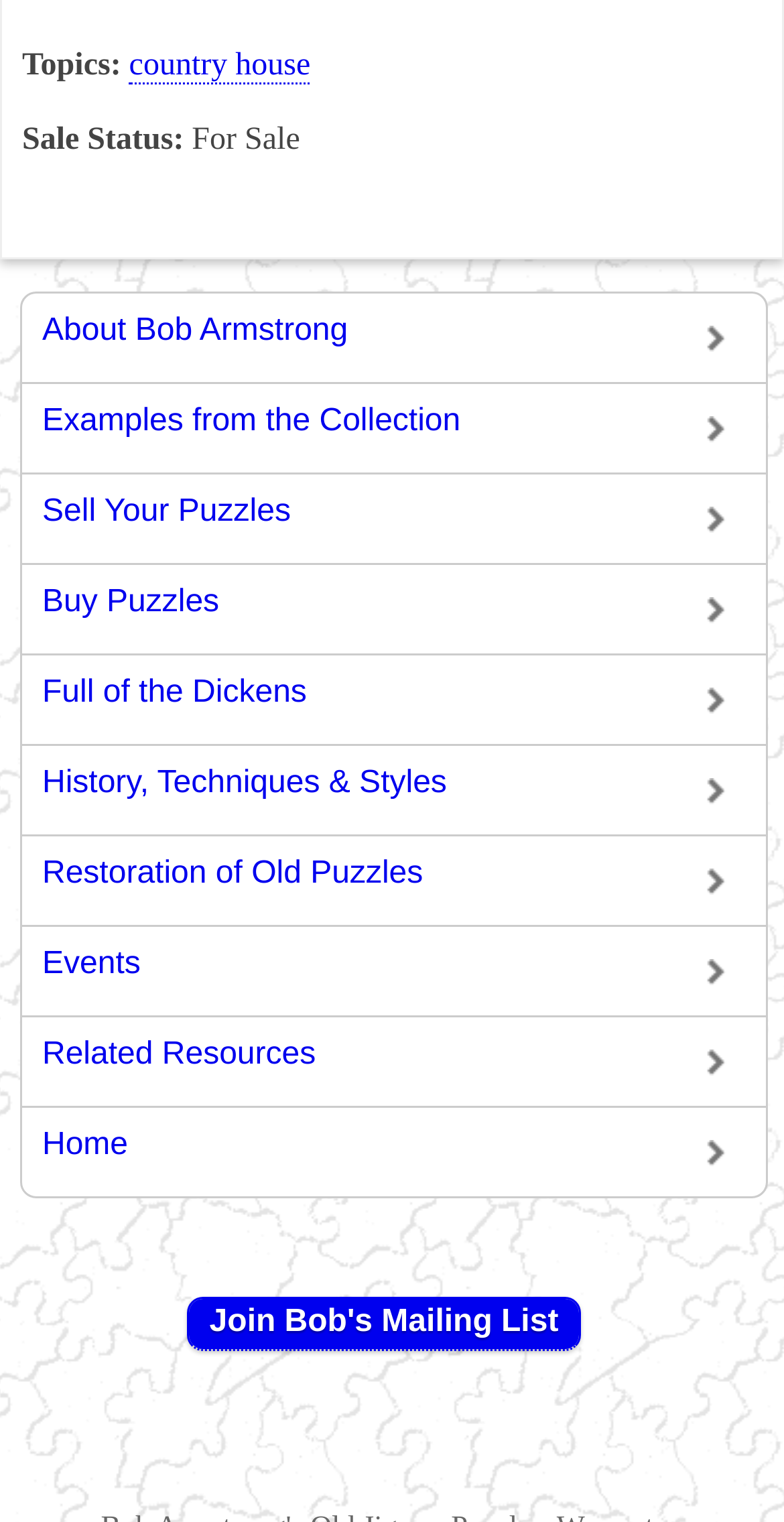Using the description "alt="Exclusive Strata Management"", locate and provide the bounding box of the UI element.

None